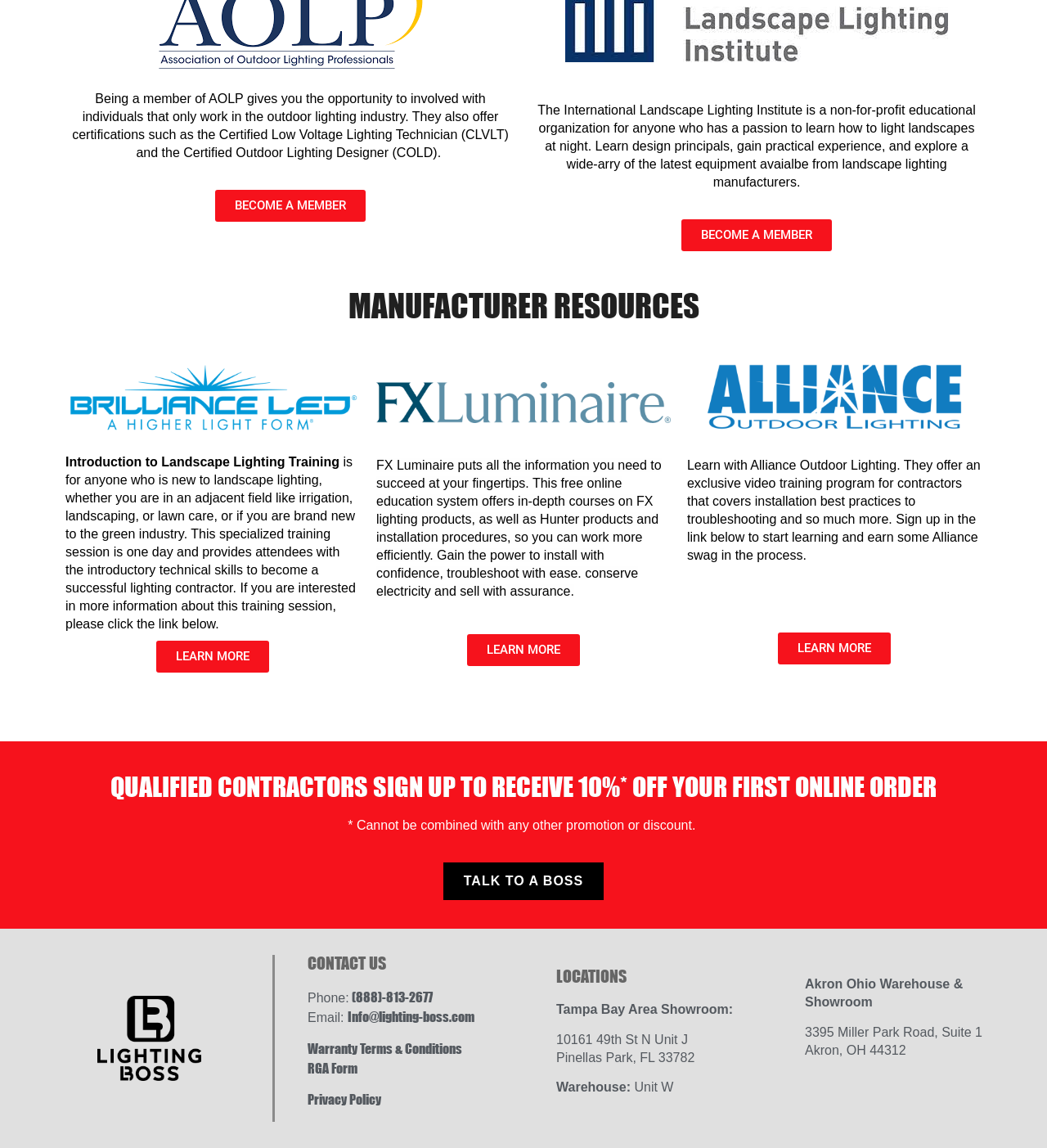Please find the bounding box coordinates of the element's region to be clicked to carry out this instruction: "Sign up to receive 10% off your first online order".

[0.423, 0.751, 0.577, 0.784]